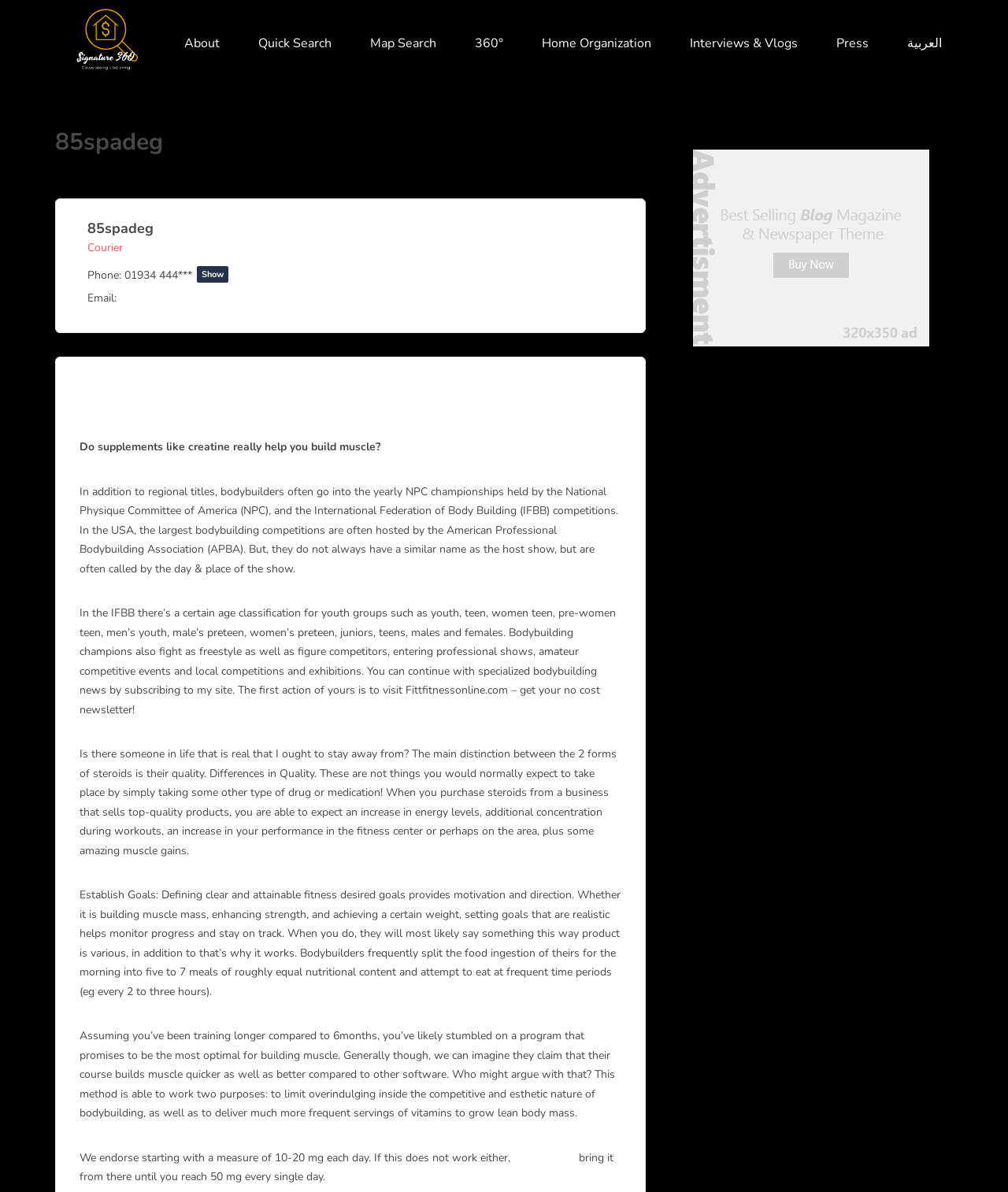Kindly respond to the following question with a single word or a brief phrase: 
How many links are in the top navigation menu?

7